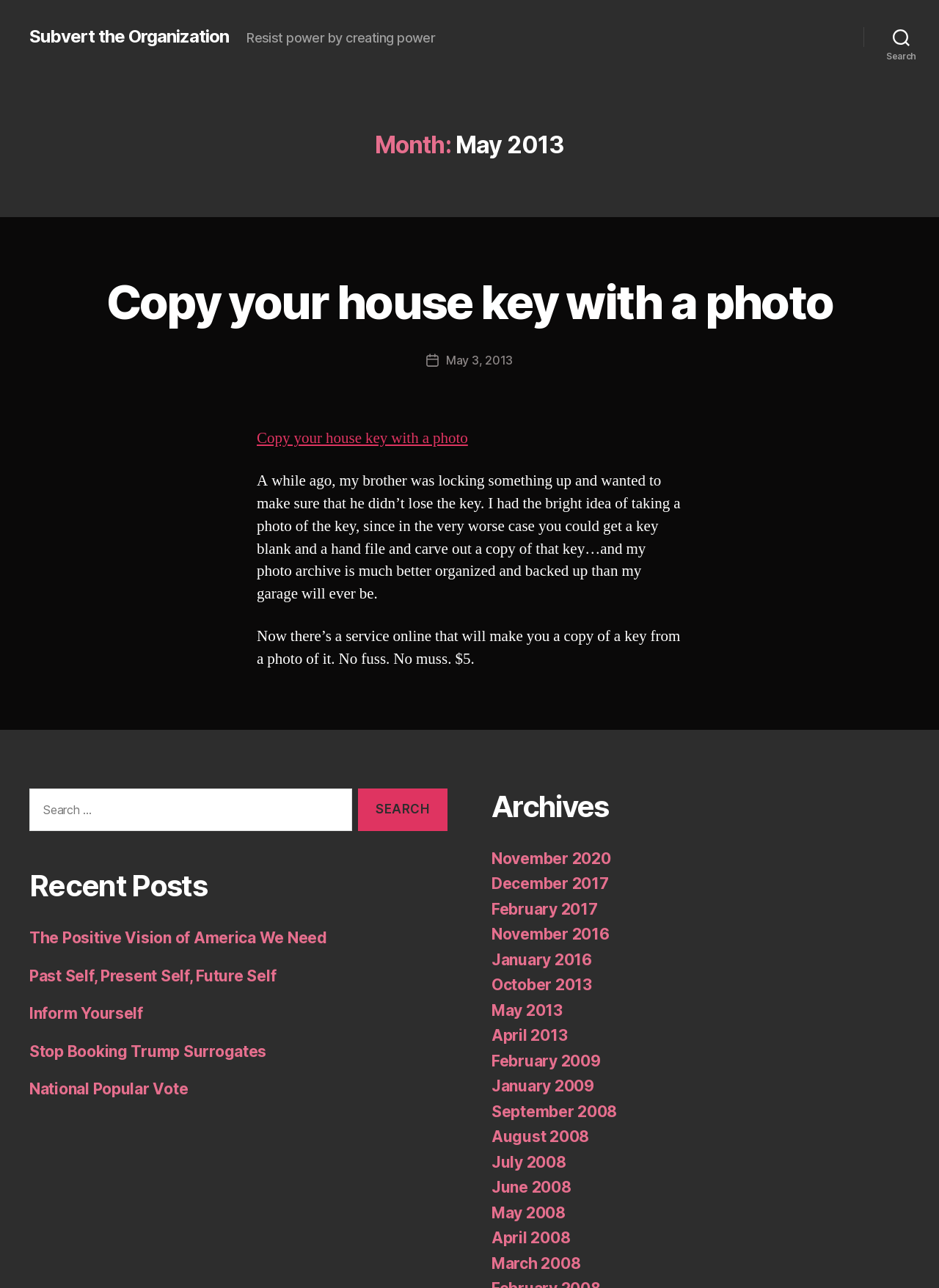Could you locate the bounding box coordinates for the section that should be clicked to accomplish this task: "Browse archives from May 2013".

[0.523, 0.777, 0.599, 0.791]